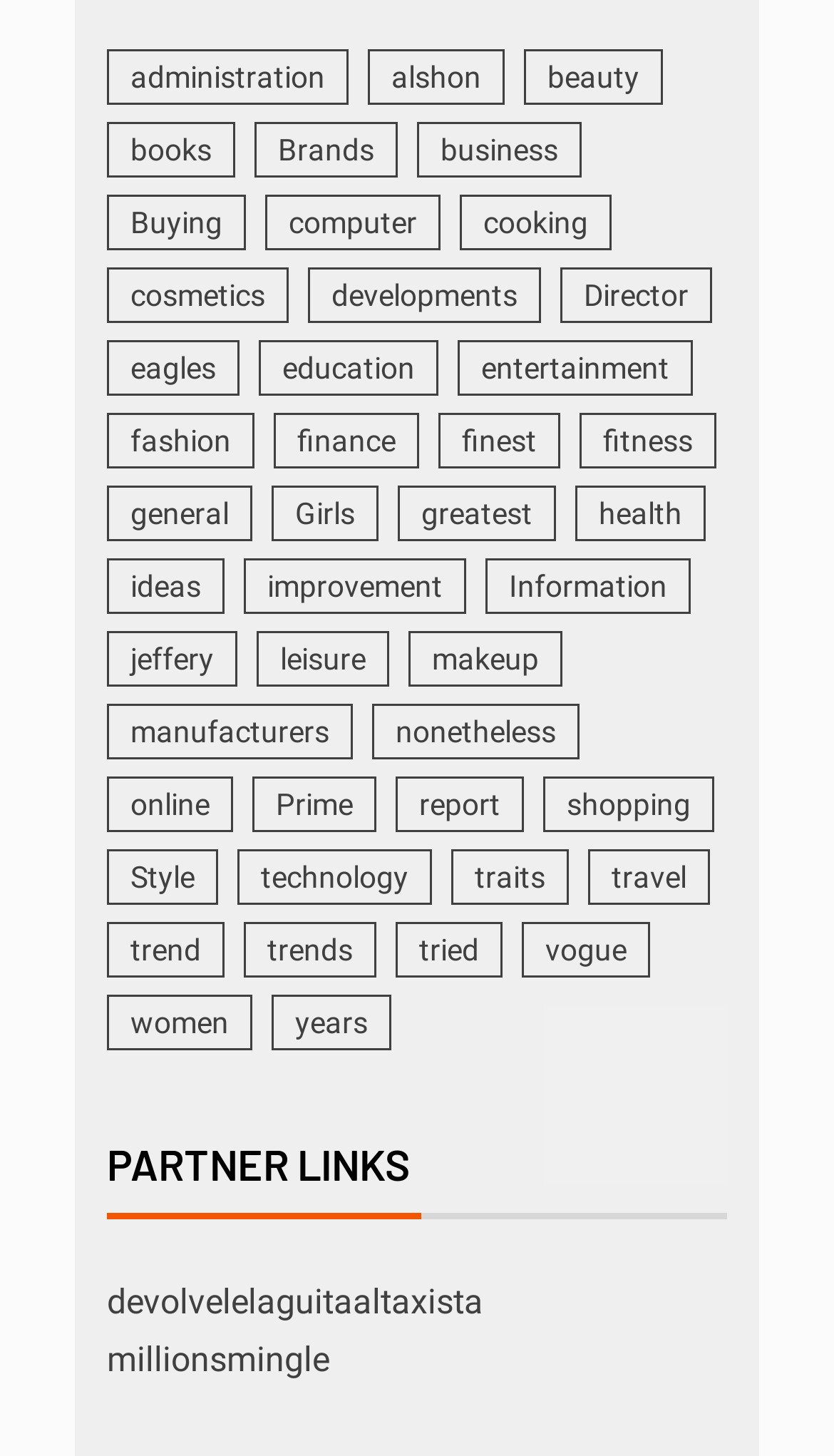Identify the bounding box coordinates for the UI element described as follows: developments. Use the format (top-left x, top-left y, bottom-right x, bottom-right y) and ensure all values are floating point numbers between 0 and 1.

[0.369, 0.184, 0.649, 0.222]